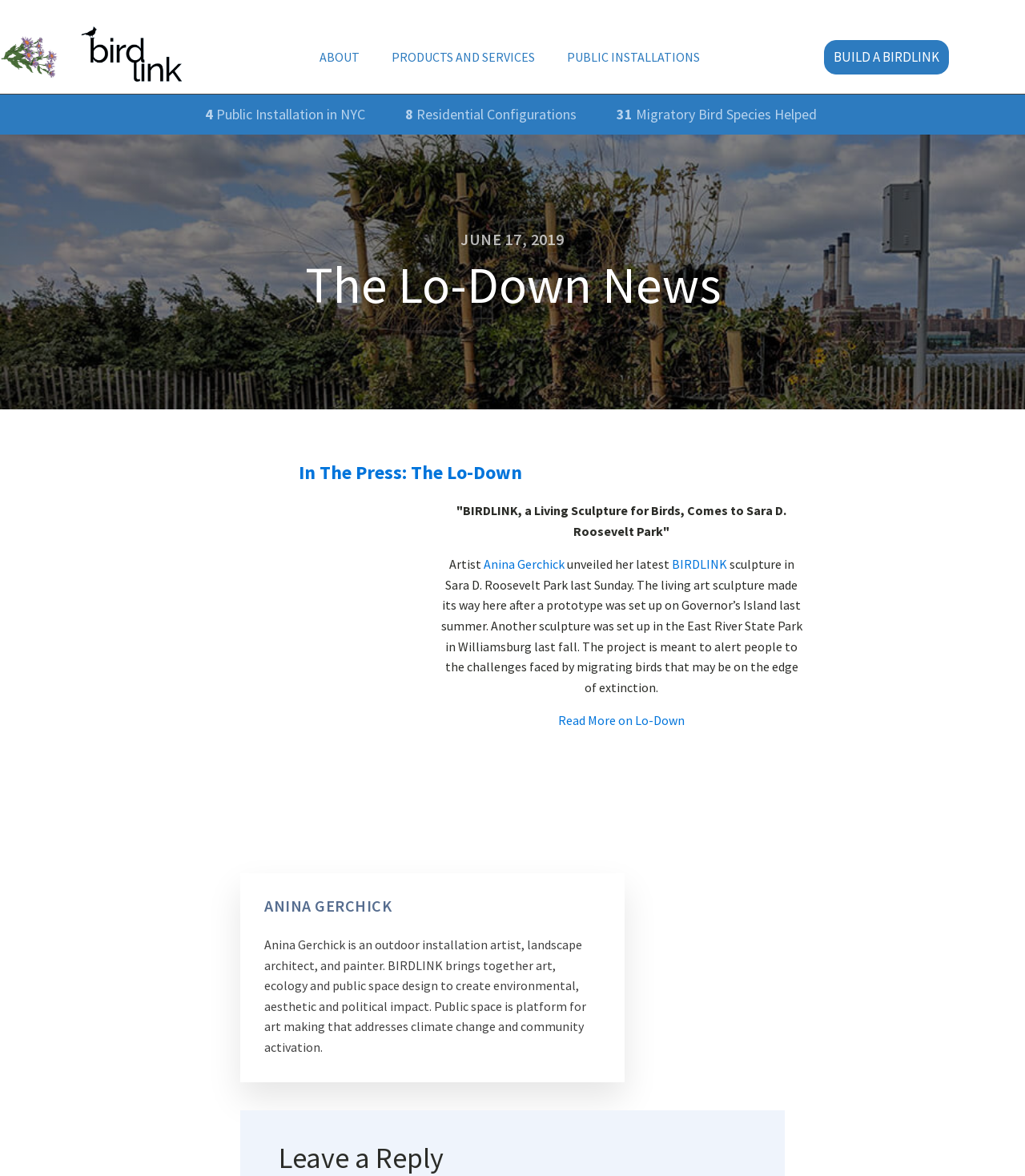Please find the bounding box coordinates of the element that must be clicked to perform the given instruction: "Click on the 'Finance' link". The coordinates should be four float numbers from 0 to 1, i.e., [left, top, right, bottom].

None